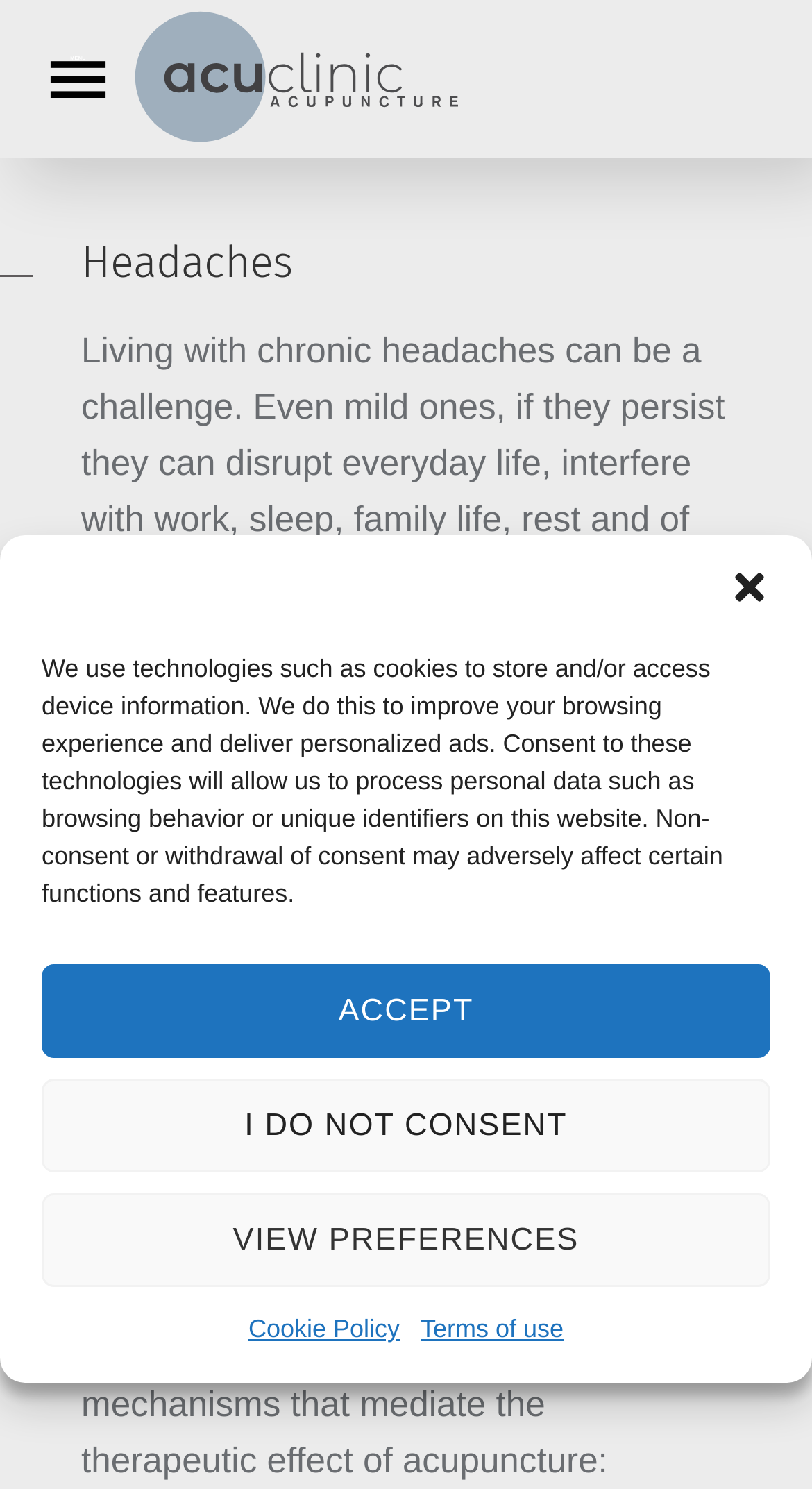What is the topic of the webpage?
Answer the question with as much detail as possible.

I found the answer by looking at the heading 'Headaches' and the text that follows, which talks about living with chronic headaches. The topic of the webpage is clearly about headaches.